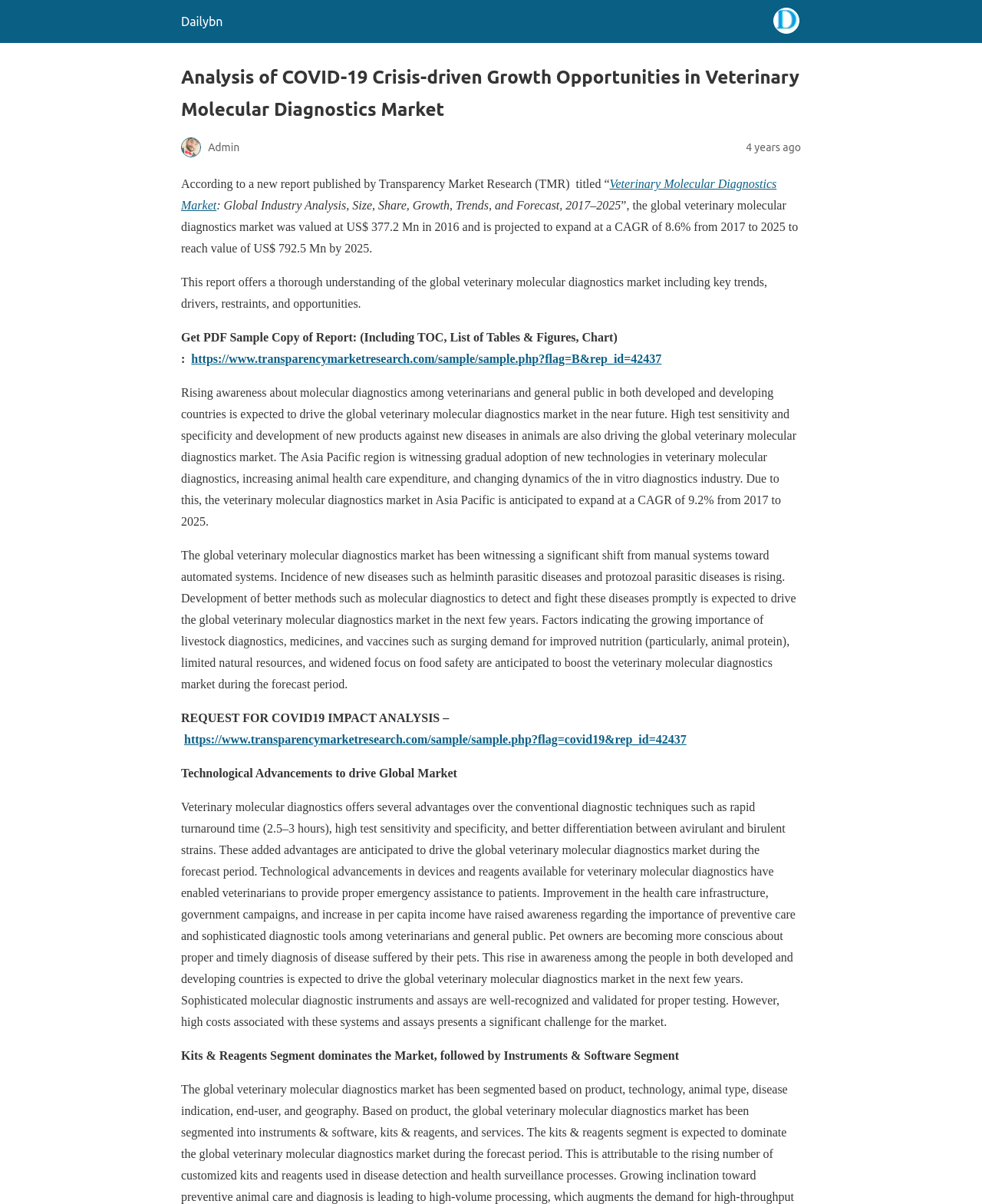Using the description: "Powered by Shopify", identify the bounding box of the corresponding UI element in the screenshot.

None